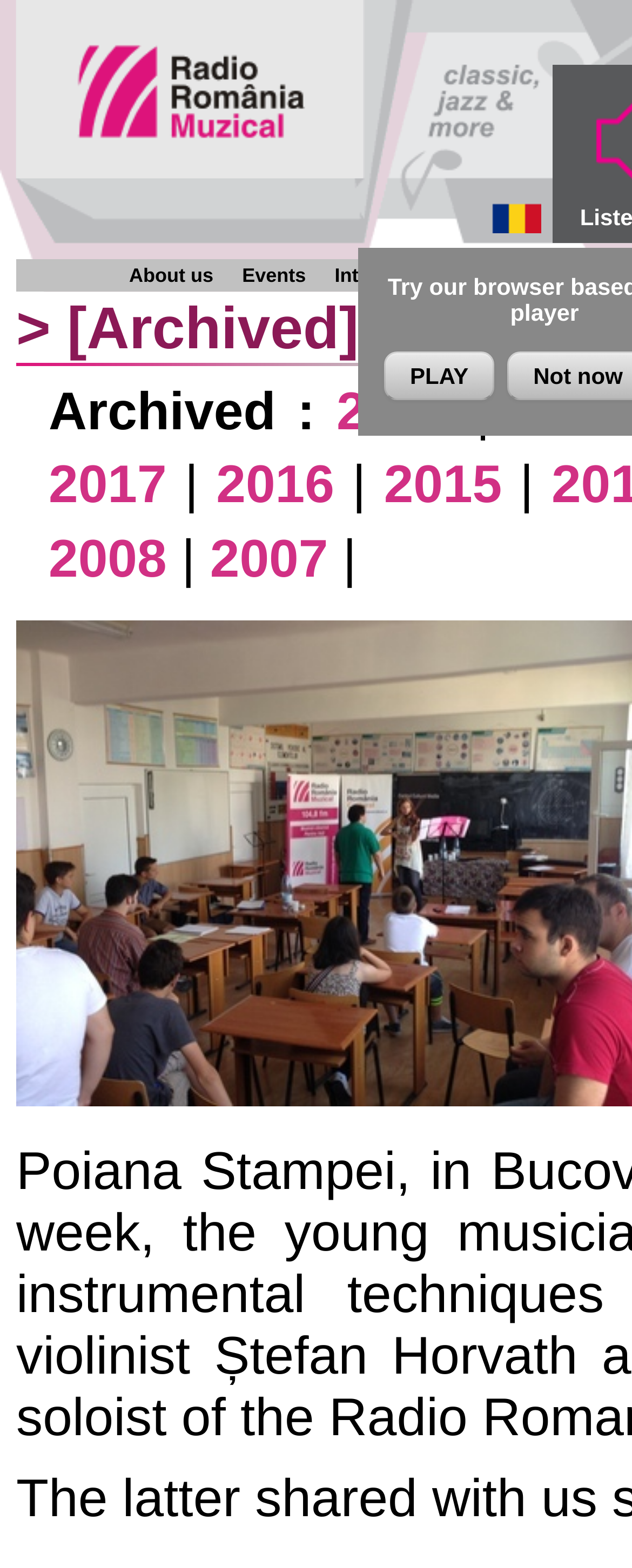Locate the bounding box coordinates of the item that should be clicked to fulfill the instruction: "Visit the About us page".

[0.204, 0.168, 0.338, 0.183]